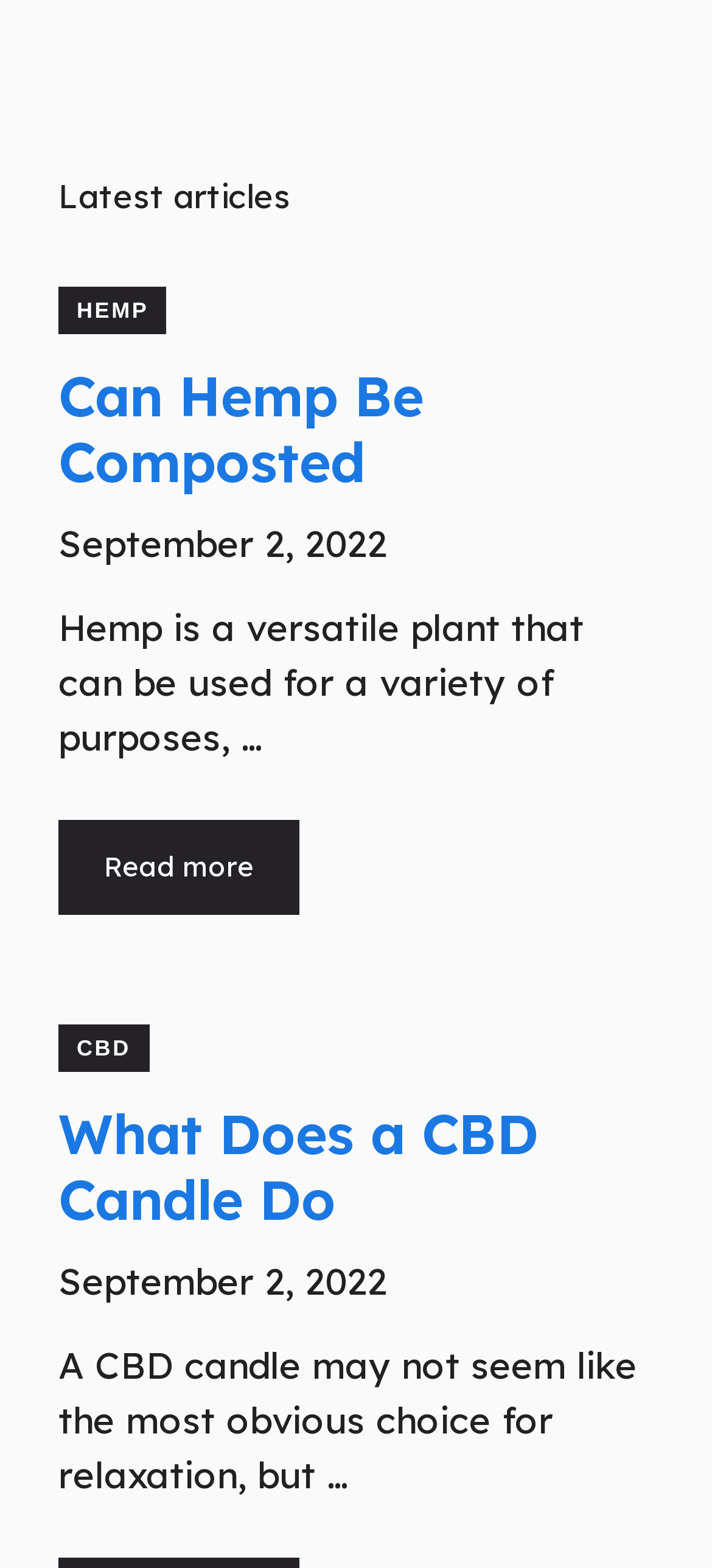What is the purpose of a CBD candle?
Please analyze the image and answer the question with as much detail as possible.

I read the text of the second article, which mentions that a CBD candle may not seem like the most obvious choice for relaxation, but it can be used for that purpose.